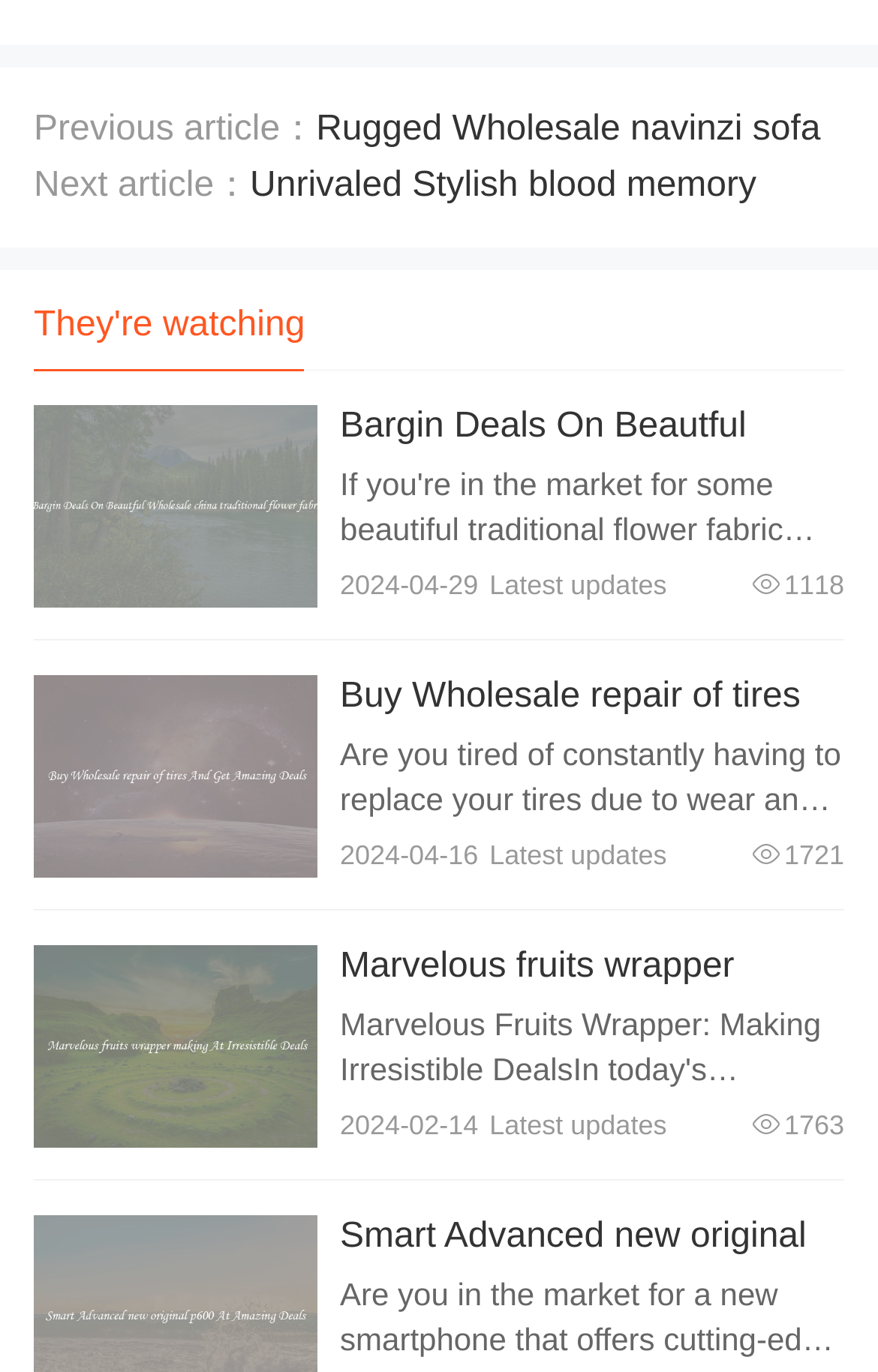Provide your answer in a single word or phrase: 
What is the date of the latest update?

2024-04-29